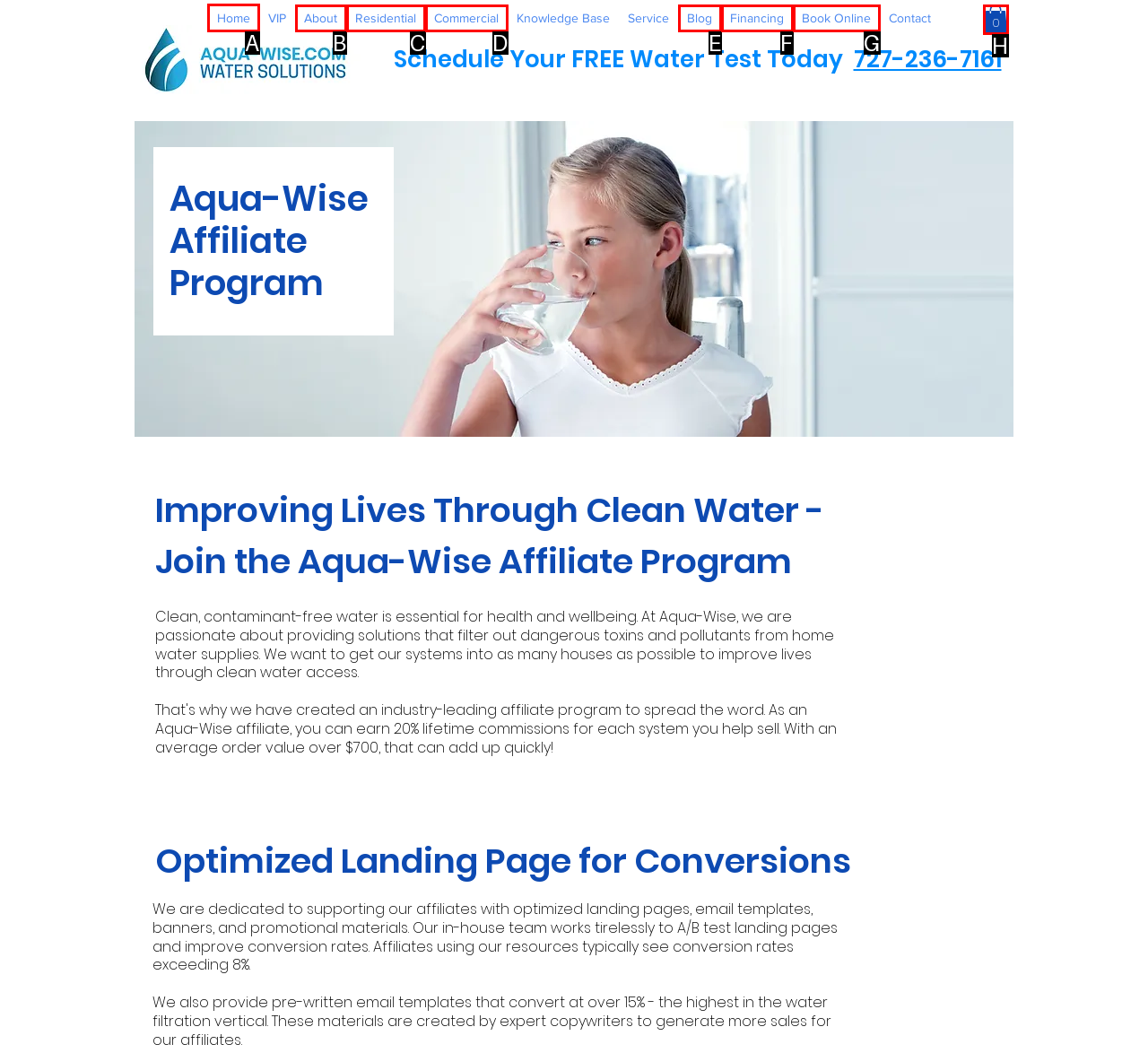Determine which UI element I need to click to achieve the following task: Go to Home page Provide your answer as the letter of the selected option.

A